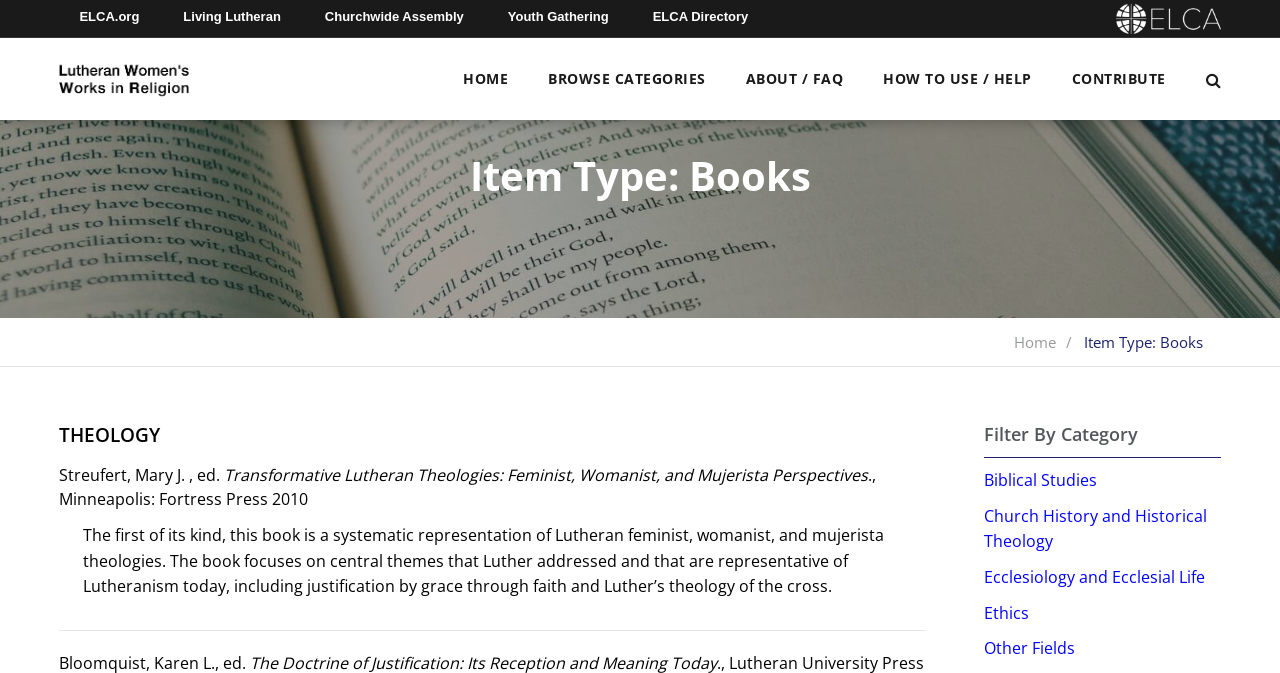Identify the bounding box coordinates of the element that should be clicked to fulfill this task: "view book details". The coordinates should be provided as four float numbers between 0 and 1, i.e., [left, top, right, bottom].

[0.046, 0.69, 0.175, 0.722]